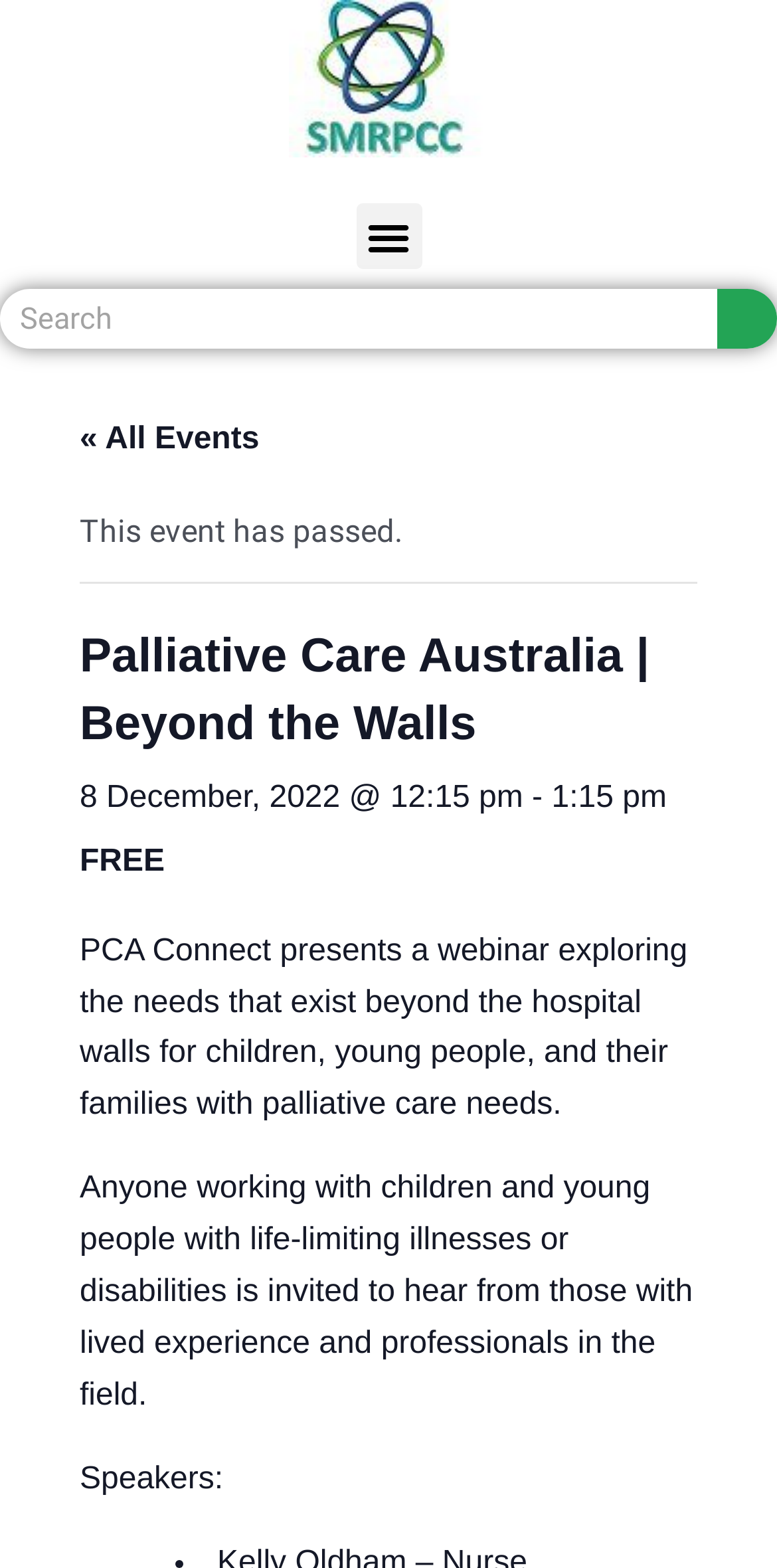Who is the target audience for the webinar?
Analyze the image and provide a thorough answer to the question.

I found the target audience information by looking at the StaticText element that contains the description of the event, which mentions 'Anyone working with children and young people with life-limiting illnesses or disabilities'.